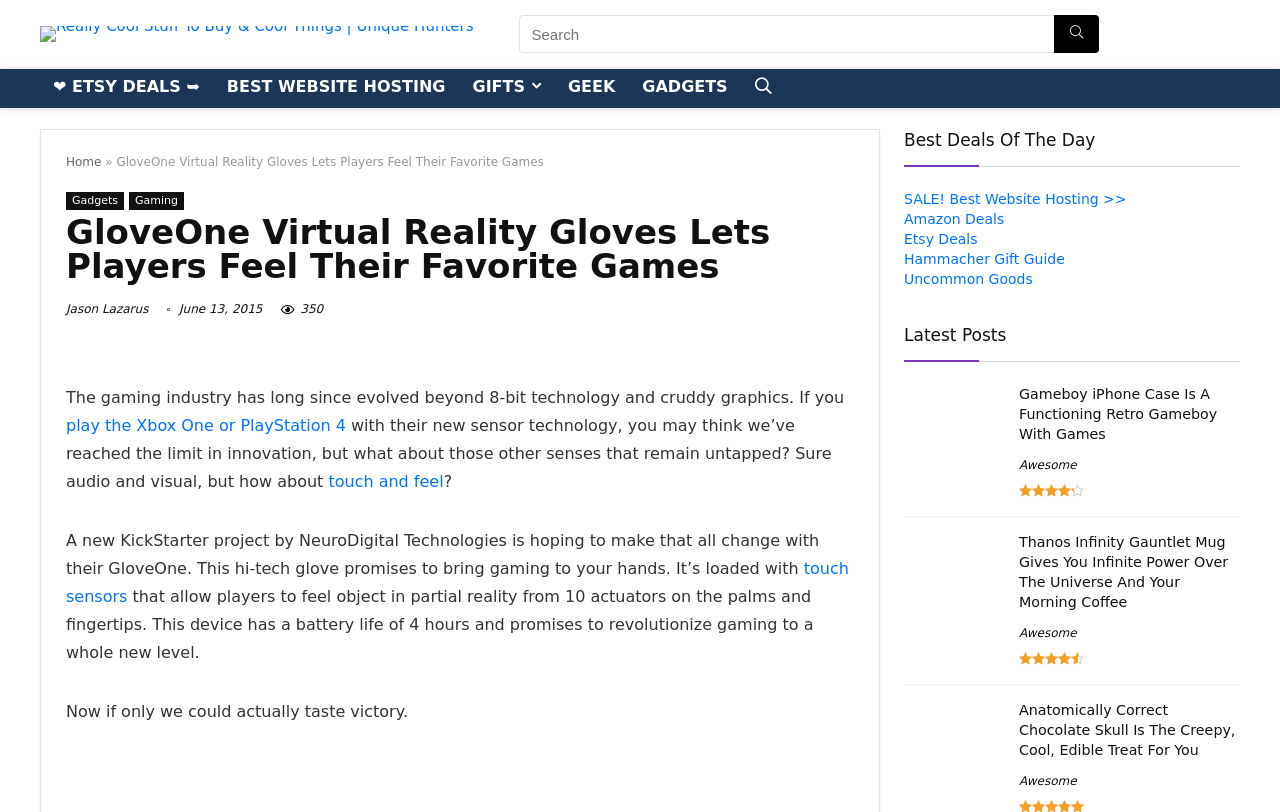Explain the webpage in detail, including its primary components.

This webpage is about a virtual reality gaming glove called GloveOne. At the top, there is a navigation bar with several links, including "Really Cool Stuff To Buy & Cool Things", "❤️ ETSY DEALS ➥", "BEST WEBSITE HOSTING", and others. Below the navigation bar, there is a search box with a "Search" button.

The main content of the webpage is an article about the GloveOne virtual reality gloves. The article title is "GloveOne Virtual Reality Gloves Lets Players Feel Their Favorite Games". The article discusses how the gaming industry has evolved beyond 8-bit technology and cruddy graphics, and how the GloveOne glove promises to bring gaming to a new level with its touch sensors and actuators.

On the right side of the webpage, there are several sections, including "Best Deals Of The Day" with links to various deals, and "Latest Posts" with links to other articles, including "Gameboy iPhone Case Is A Functioning Retro Gameboy With Games", "Thanos Infinity Gauntlet Mug Gives You Infinite Power Over The Universe And Your Morning Coffee", and "Anatomically Correct Chocolate Skull Is The Creepy, Cool, Edible Treat For You". Each of these articles has a heading and a link to read more.

There are also several images on the webpage, including a figure at the top of the article and images accompanying each of the "Latest Posts" articles.